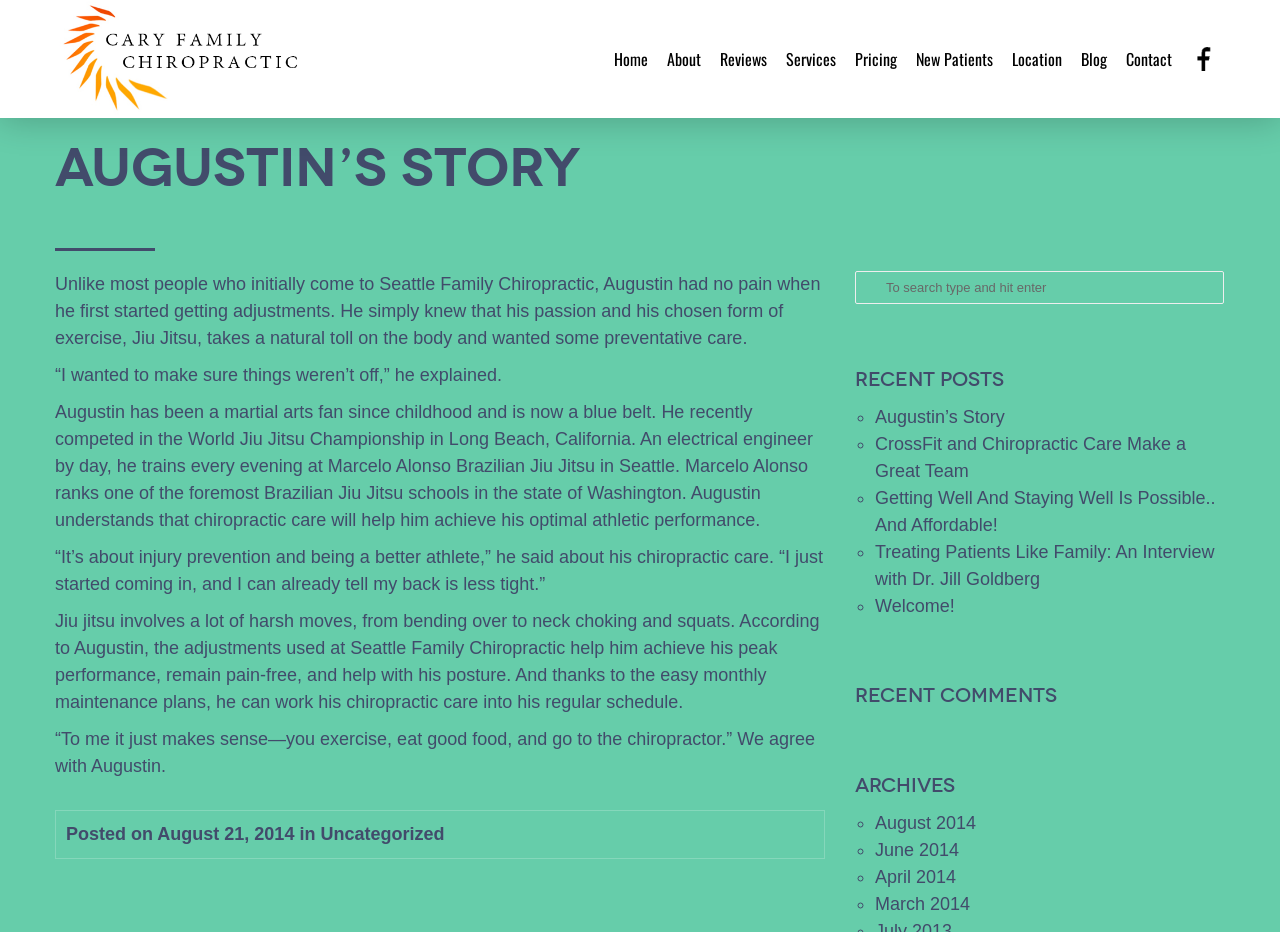Please study the image and answer the question comprehensively:
What is the name of the chiropractic care center?

The webpage mentions Seattle Family Chiropractic as the chiropractic care center where Augustin receives adjustments, which is mentioned in the text 'Unlike most people who initially come to Seattle Family Chiropractic, Augustin had no pain when he first started getting adjustments.'